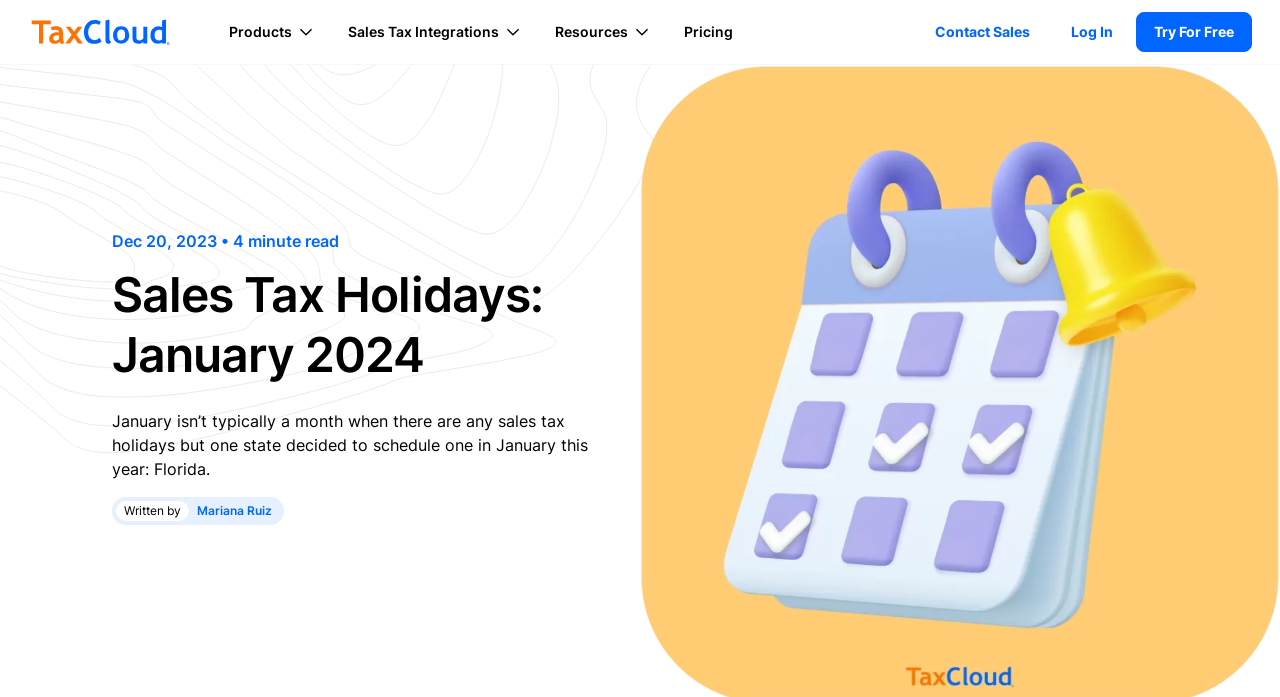Using the information from the screenshot, answer the following question thoroughly:
What is the estimated reading time of the article?

The text 'Dec 20, 2023 • 4 minute read' suggests that the estimated reading time of the article is 4 minutes.